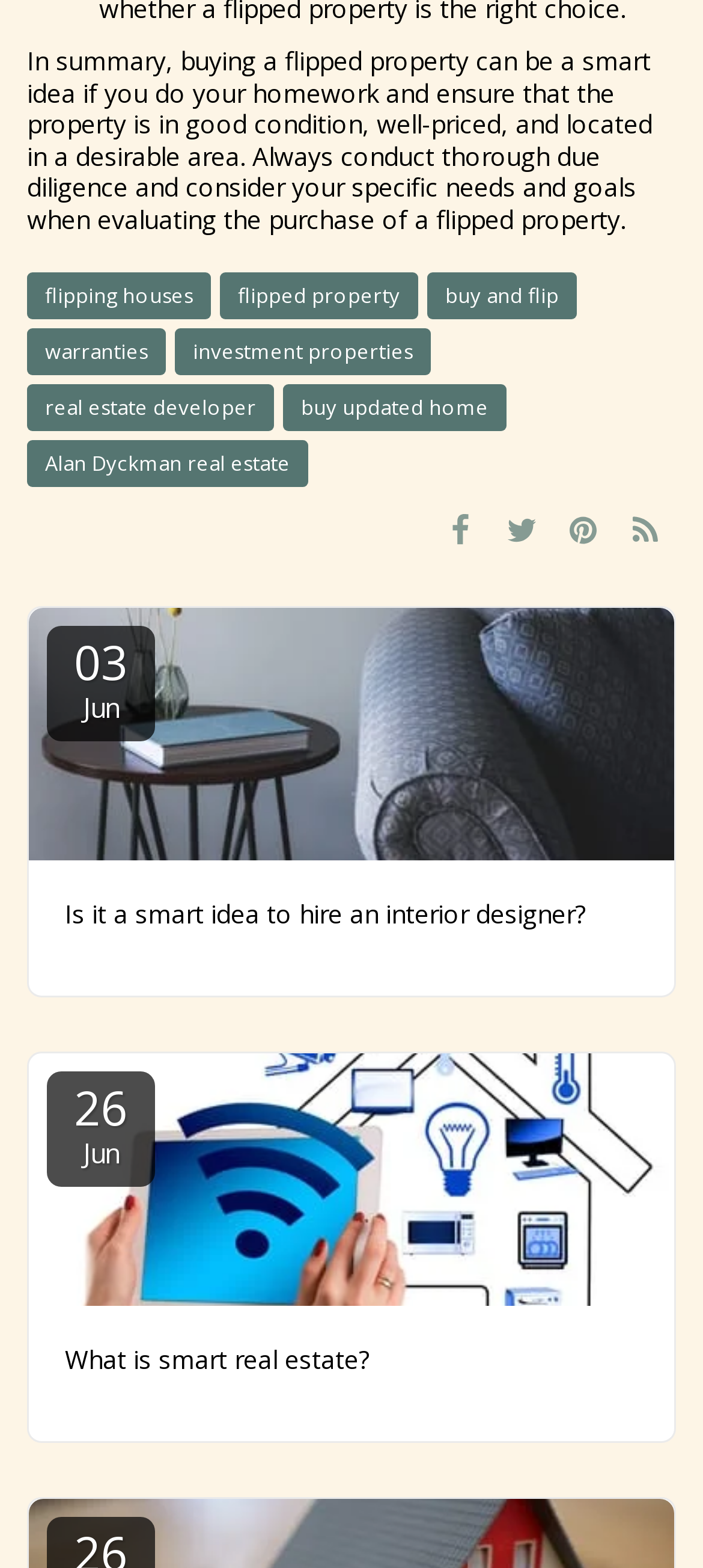Kindly provide the bounding box coordinates of the section you need to click on to fulfill the given instruction: "View the post from 03 Jun".

[0.067, 0.399, 0.221, 0.473]